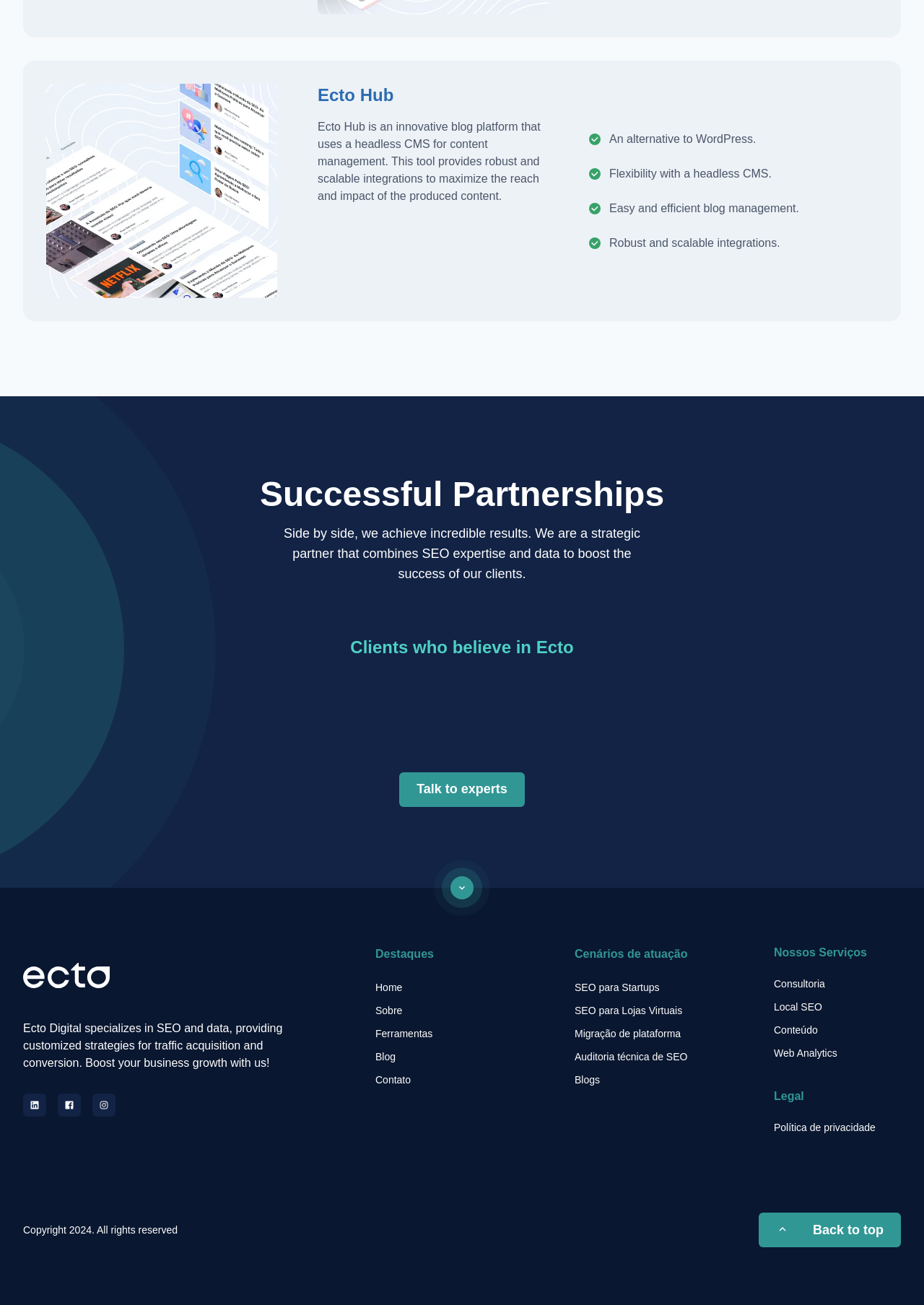Identify the bounding box of the UI component described as: "aria-label="Gradient Button"".

[0.488, 0.671, 0.512, 0.689]